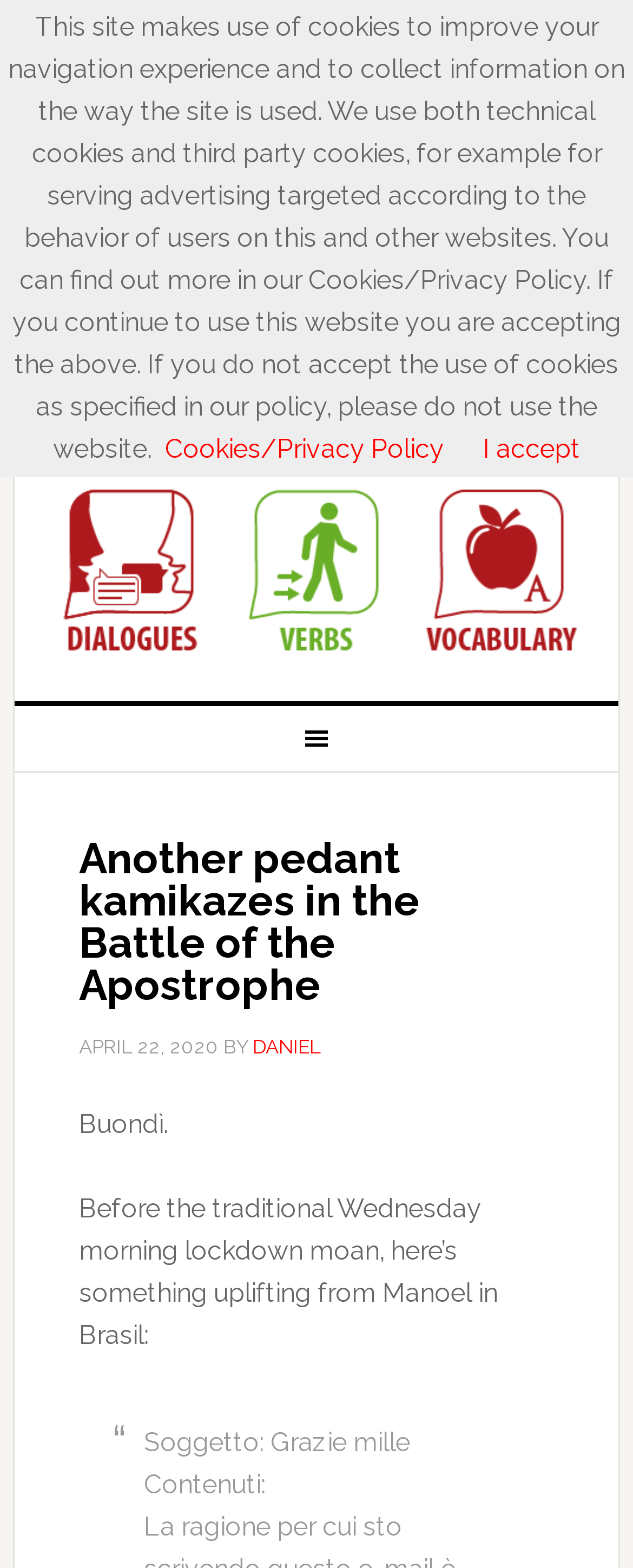Answer this question in one word or a short phrase: What is the first word of the article?

Buondì